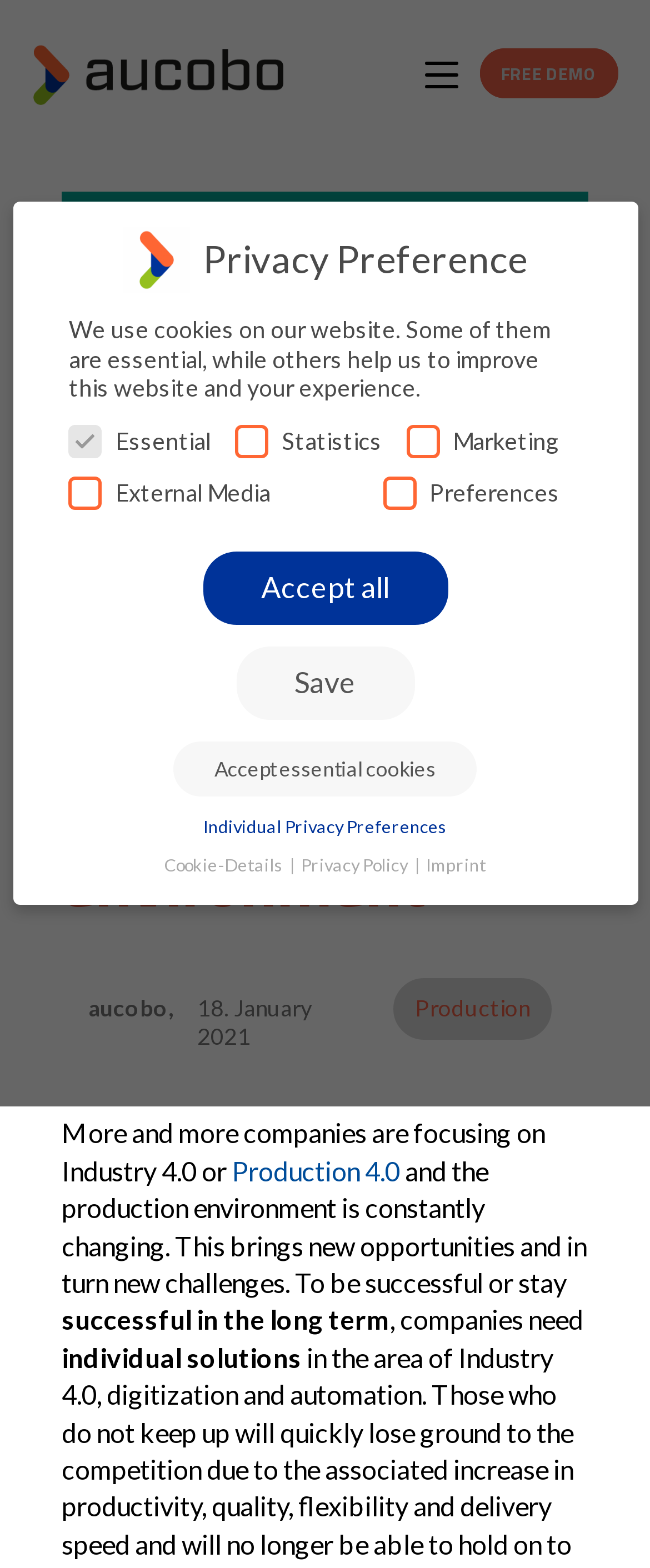Pinpoint the bounding box coordinates of the element that must be clicked to accomplish the following instruction: "Click the 'aucobo' link". The coordinates should be in the format of four float numbers between 0 and 1, i.e., [left, top, right, bottom].

[0.05, 0.035, 0.435, 0.055]